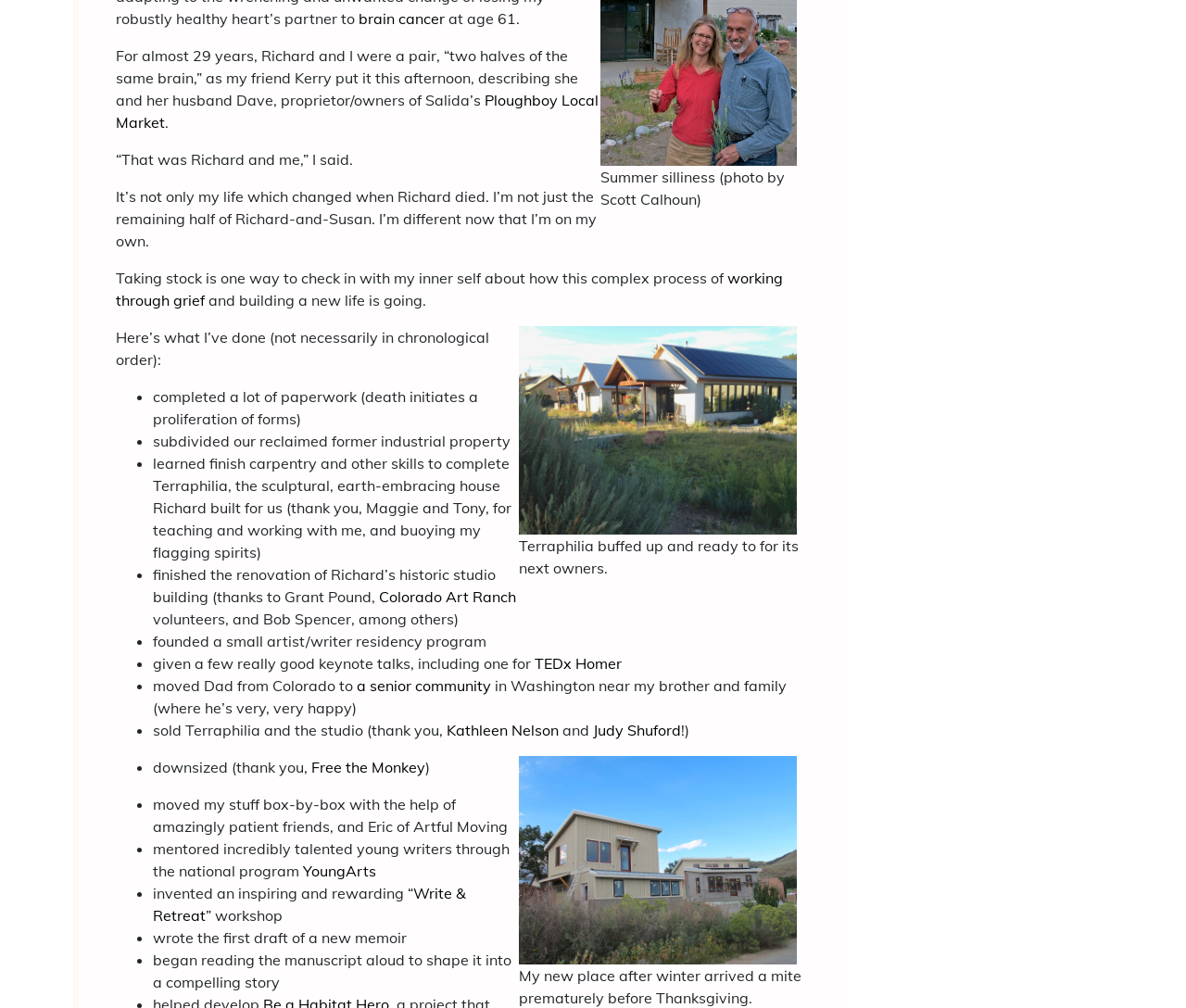Please indicate the bounding box coordinates for the clickable area to complete the following task: "follow the link to My new place after winter arrived a mite prematurely before Thanksgiving". The coordinates should be specified as four float numbers between 0 and 1, i.e., [left, top, right, bottom].

[0.438, 0.843, 0.672, 0.861]